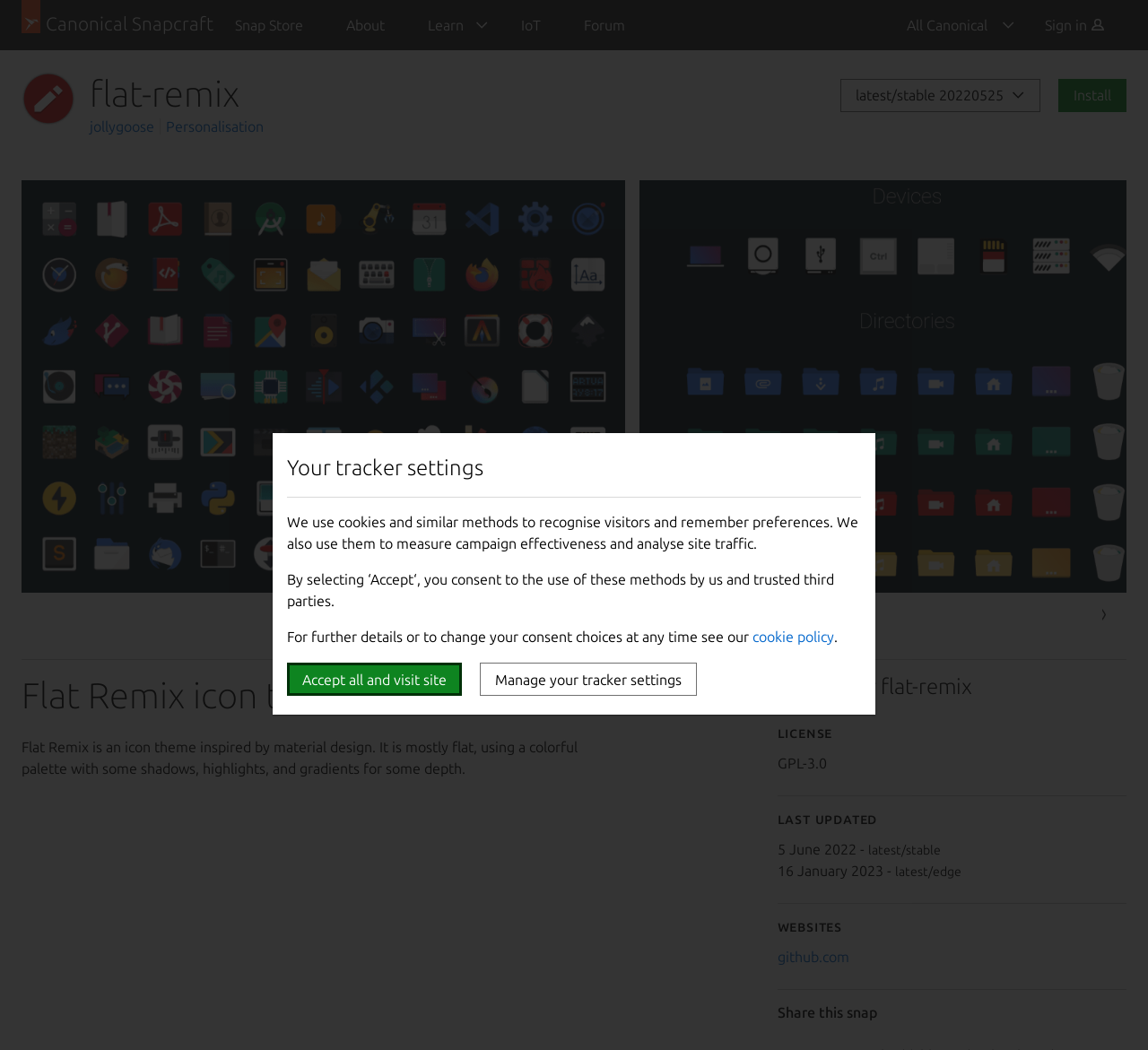Highlight the bounding box coordinates of the element that should be clicked to carry out the following instruction: "Go to home page". The coordinates must be given as four float numbers ranging from 0 to 1, i.e., [left, top, right, bottom].

None